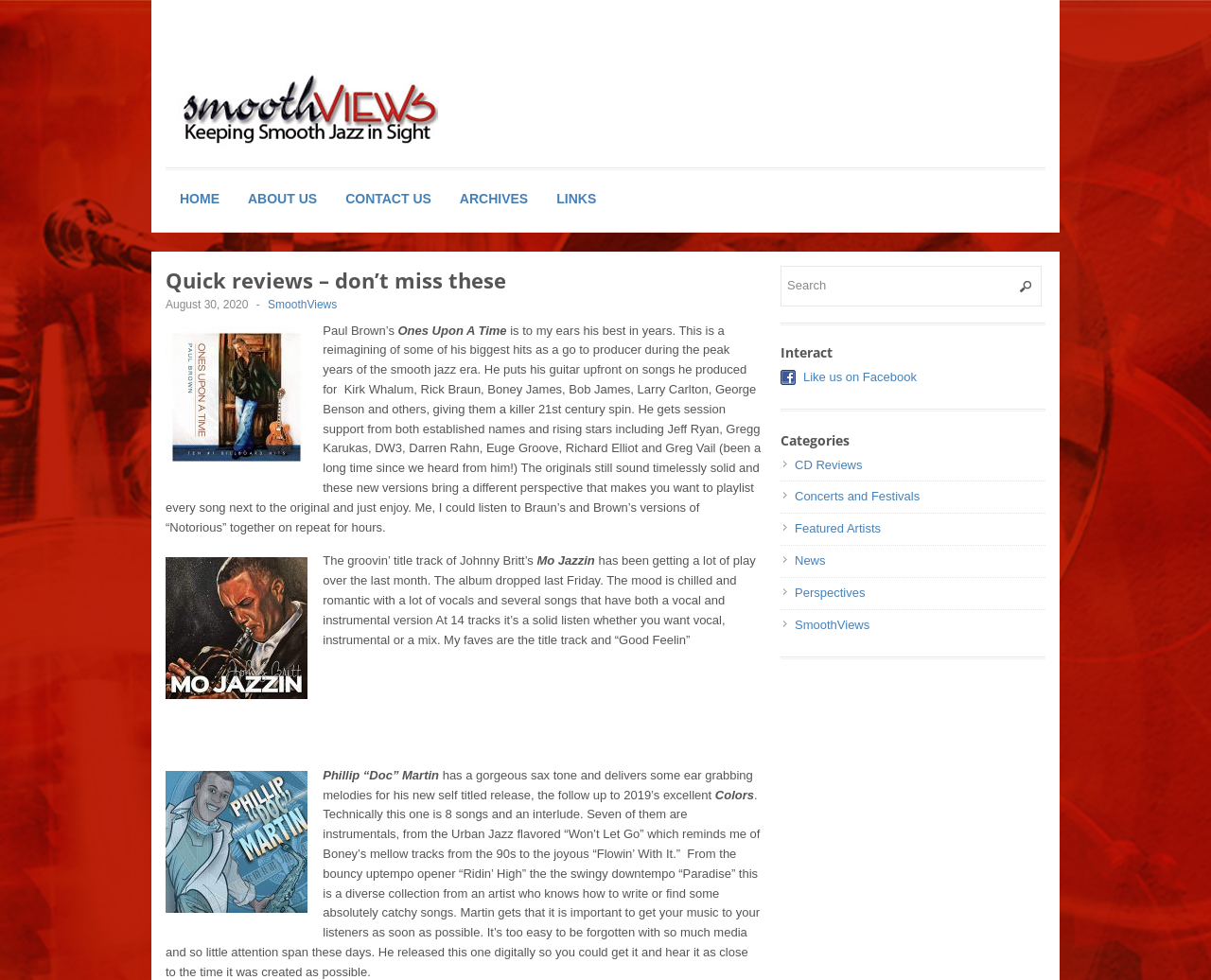What is the name of the website?
Please give a detailed and elaborate explanation in response to the question.

I inferred the name of the website from the meta description 'Quick reviews – don’t miss these | ' and the heading element 'Quick reviews – don’t miss these' which appears to be the title of the webpage.